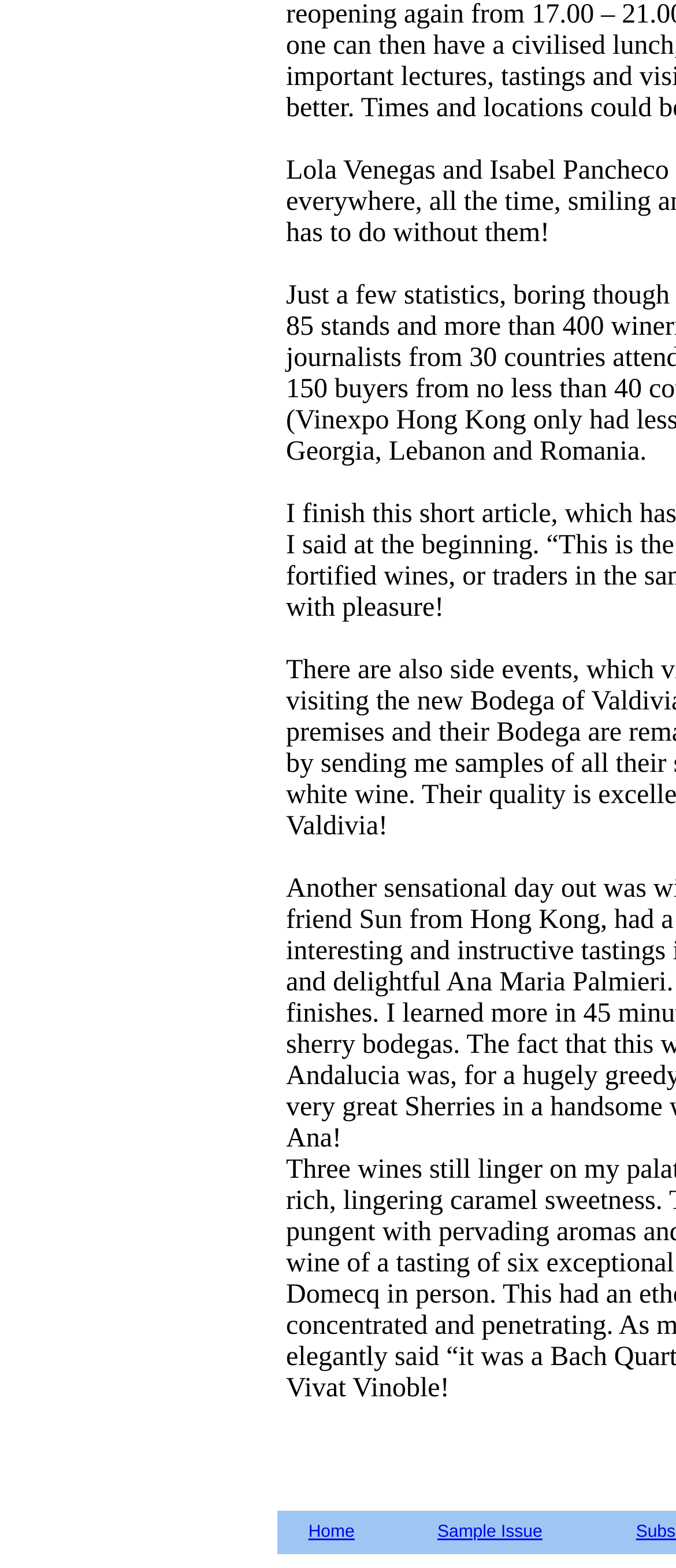Extract the bounding box for the UI element that matches this description: "Sample Issue".

[0.647, 0.971, 0.802, 0.983]